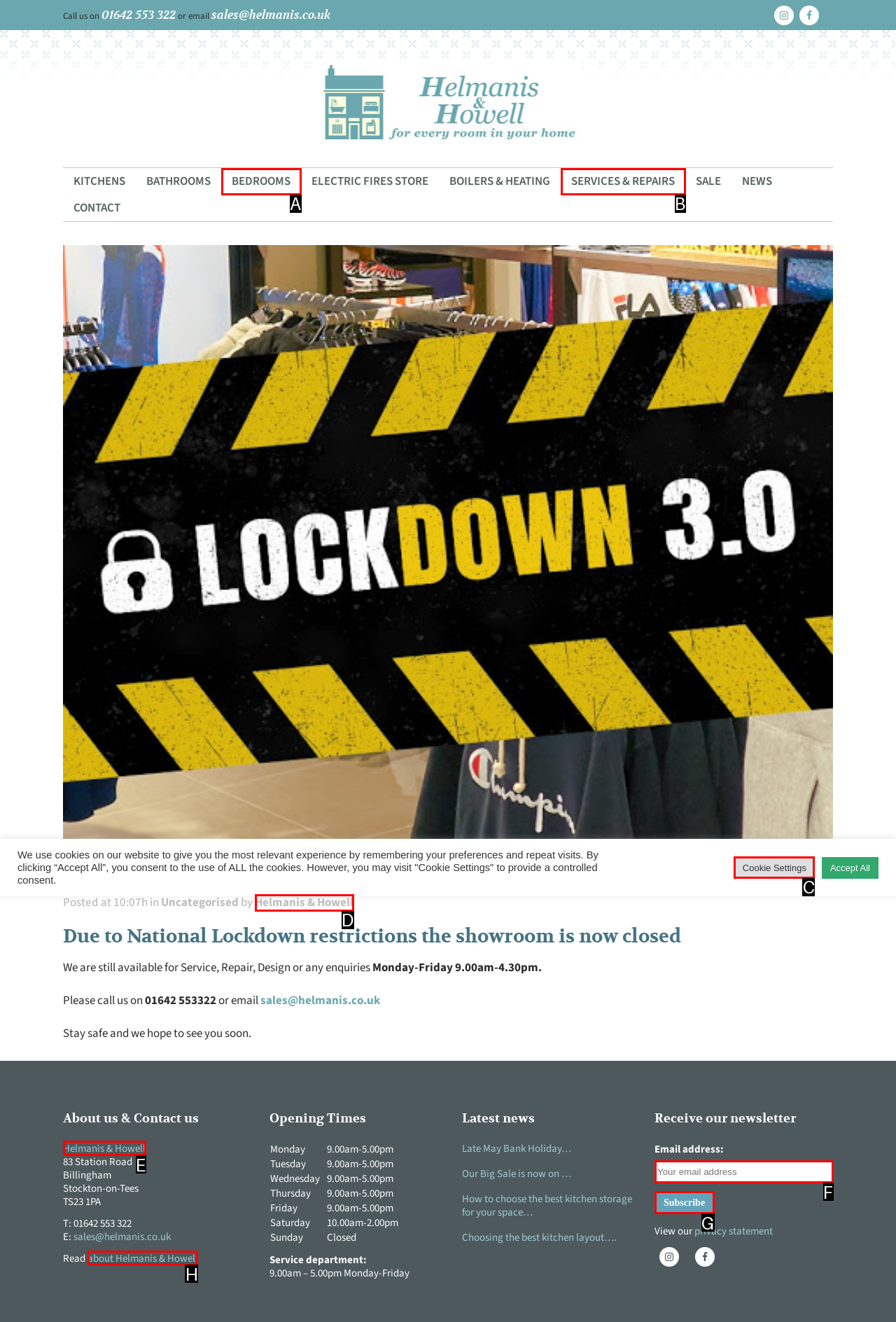Choose the correct UI element to click for this task: Read about Helmanis & Howell Answer using the letter from the given choices.

H